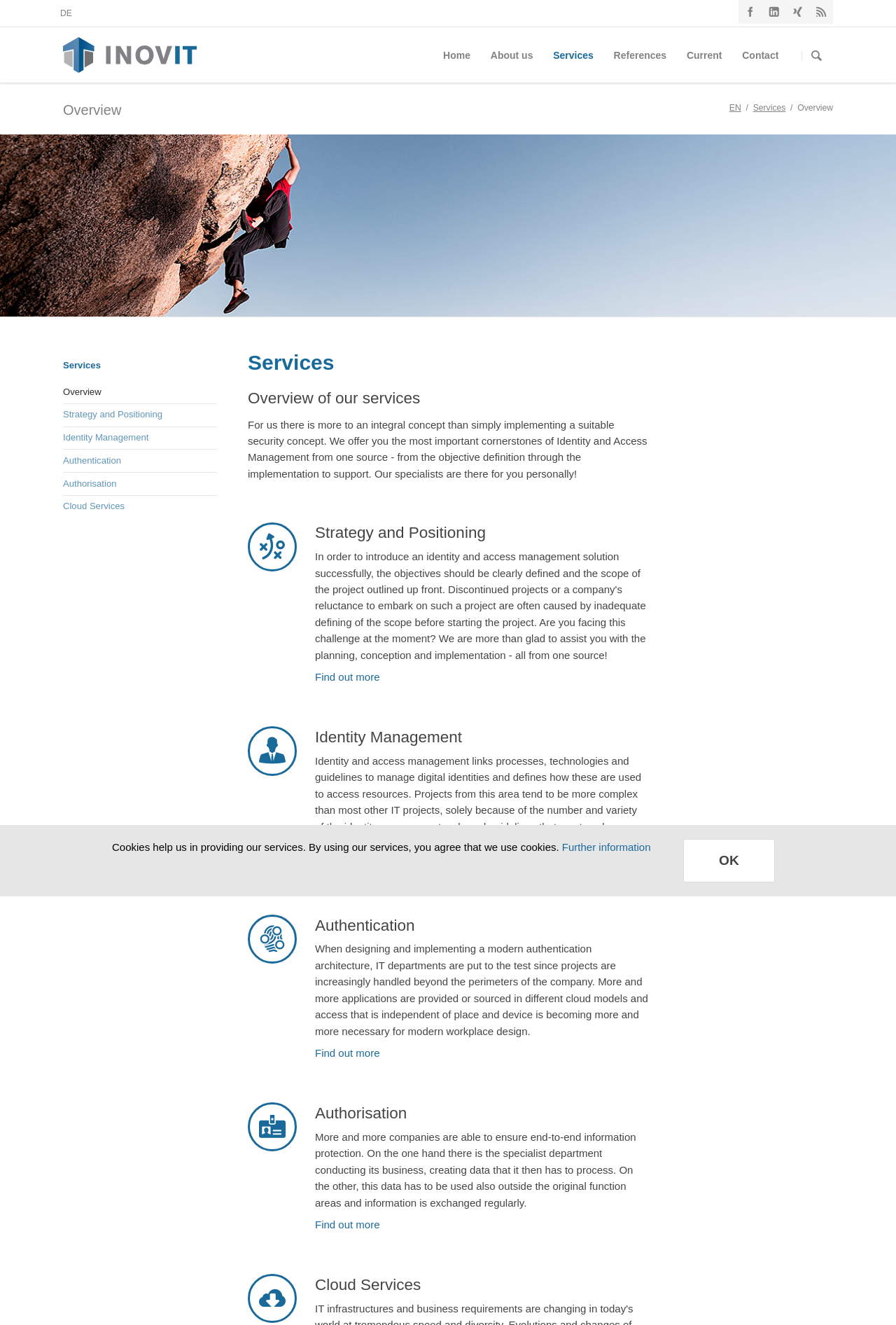Please find the bounding box coordinates of the element that needs to be clicked to perform the following instruction: "View the 'Identity Management' service". The bounding box coordinates should be four float numbers between 0 and 1, represented as [left, top, right, bottom].

[0.277, 0.54, 0.723, 0.663]